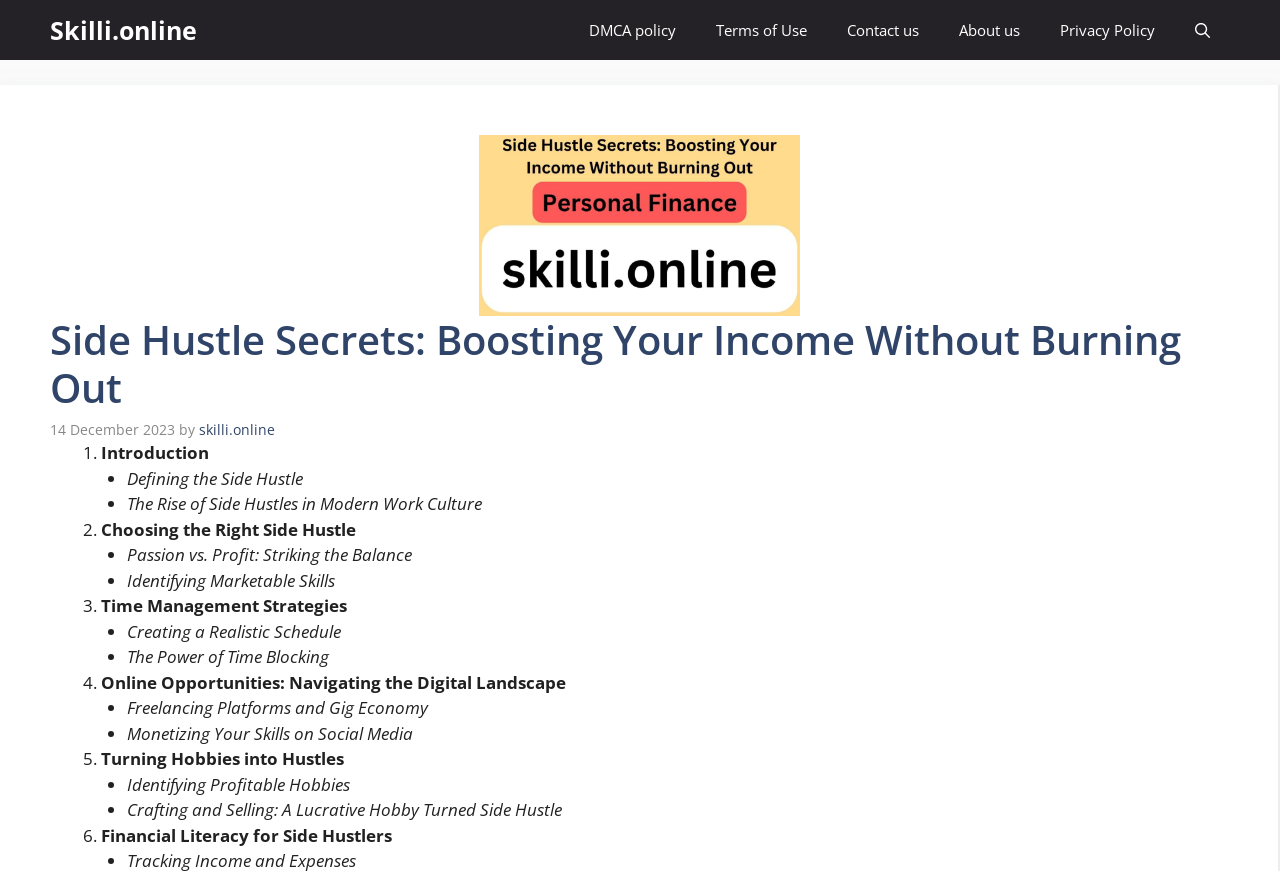Determine the bounding box coordinates in the format (top-left x, top-left y, bottom-right x, bottom-right y). Ensure all values are floating point numbers between 0 and 1. Identify the bounding box of the UI element described by: Terms of Use

[0.544, 0.0, 0.646, 0.069]